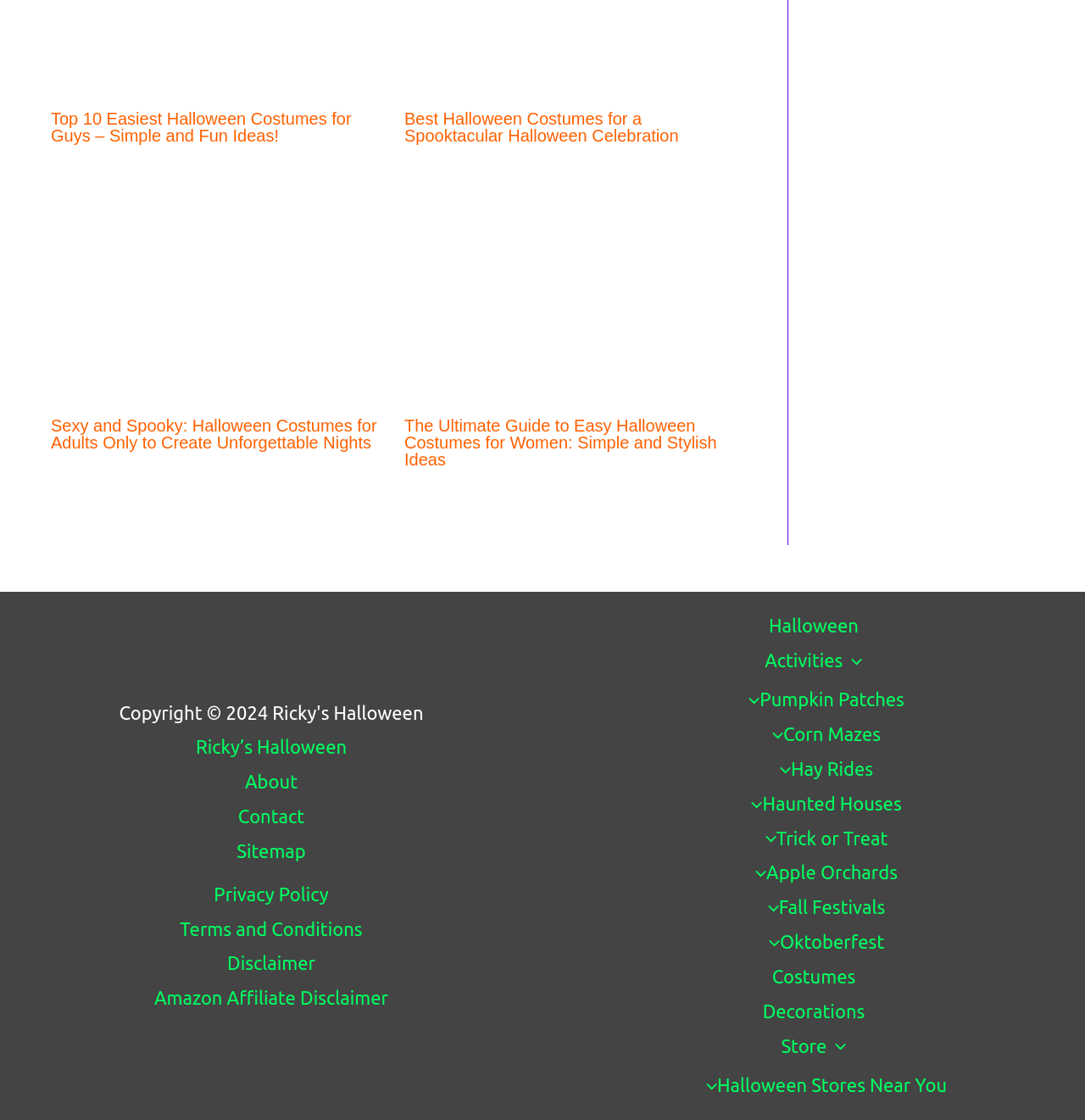What is the purpose of the navigation menu at the bottom?
Look at the screenshot and respond with a single word or phrase.

Site navigation